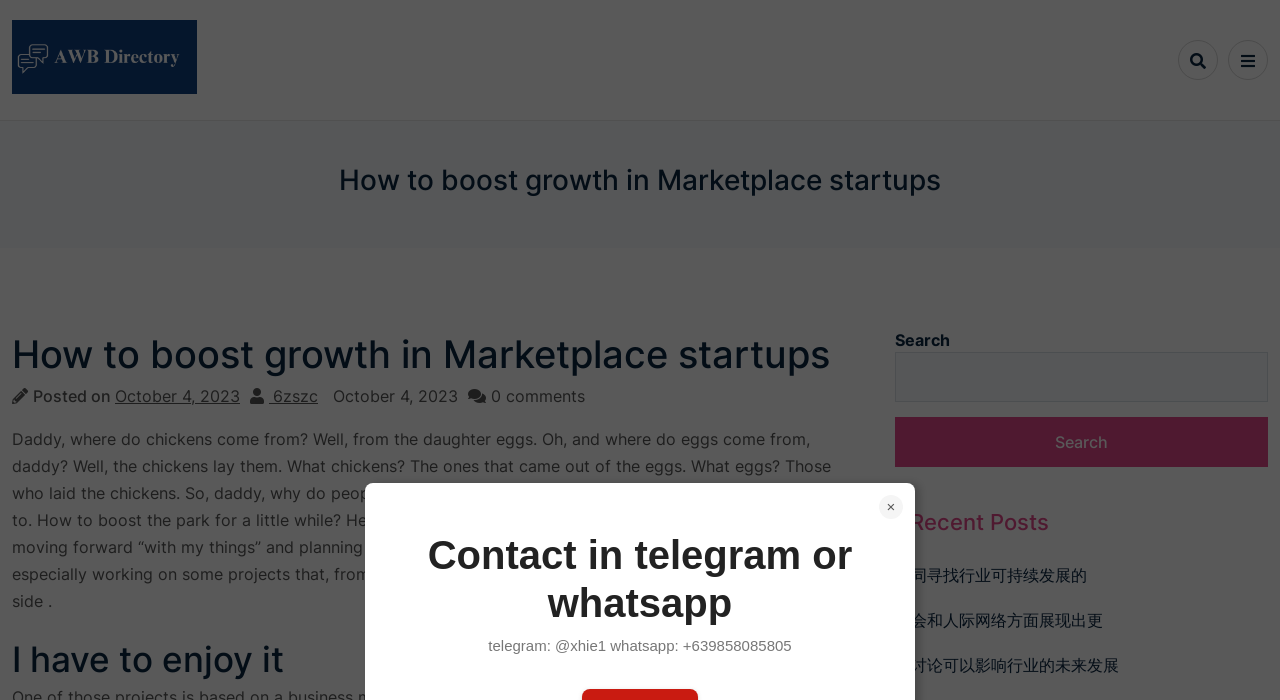Identify the bounding box coordinates of the element that should be clicked to fulfill this task: "Close the notification". The coordinates should be provided as four float numbers between 0 and 1, i.e., [left, top, right, bottom].

[0.687, 0.707, 0.705, 0.741]